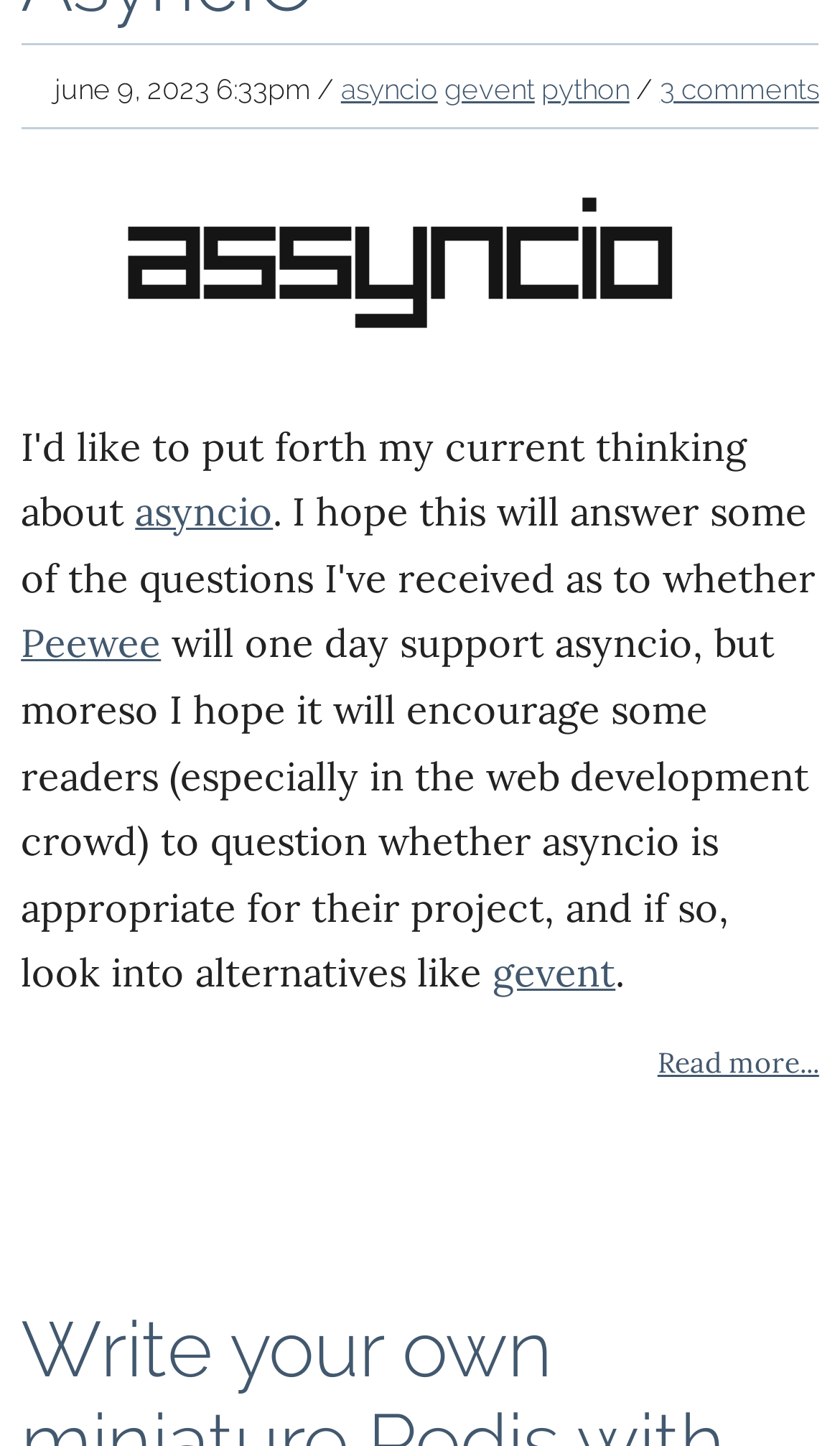Based on the provided description, "title="assyncio"", find the bounding box of the corresponding UI element in the screenshot.

[0.025, 0.225, 0.975, 0.258]